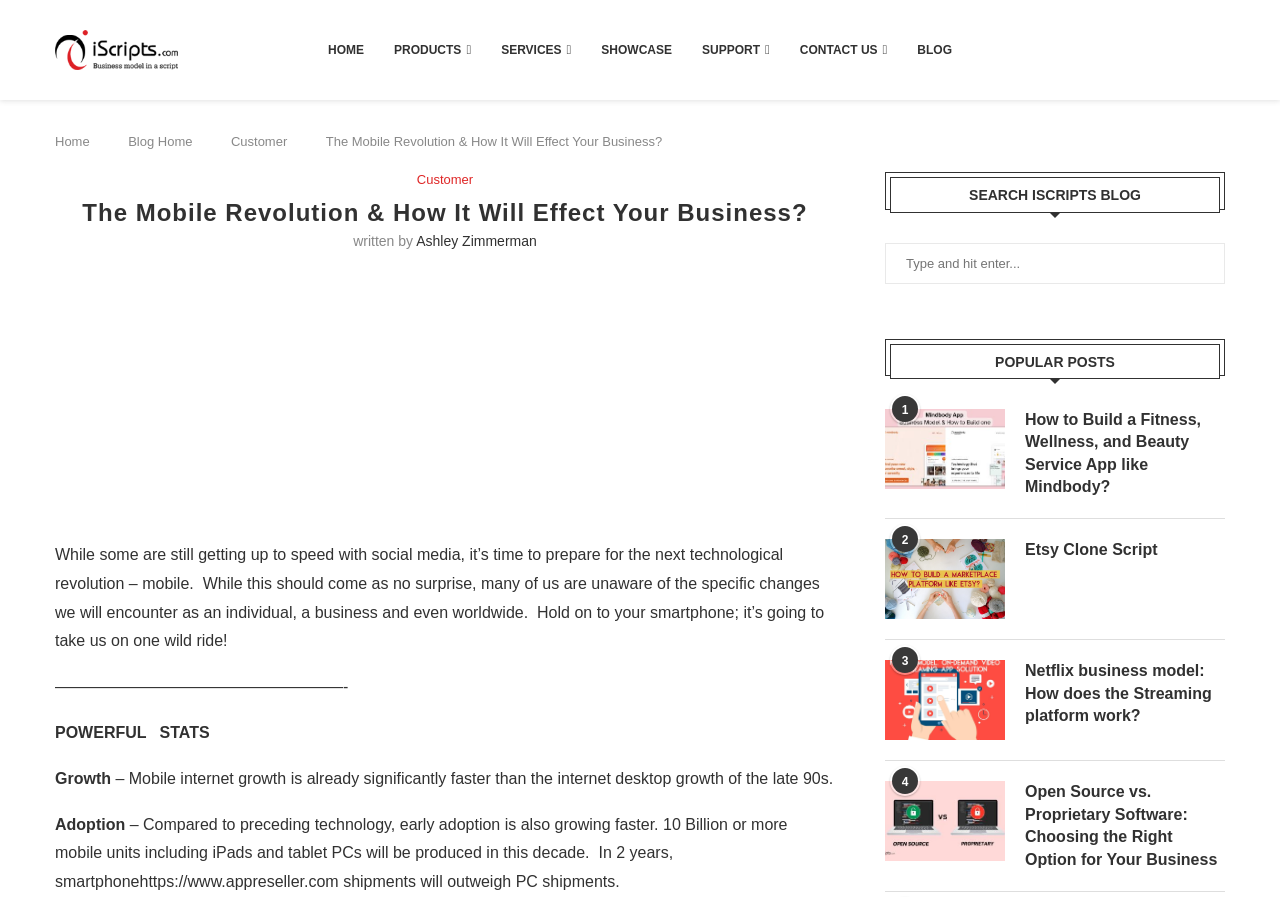Given the description: "Customer", determine the bounding box coordinates of the UI element. The coordinates should be formatted as four float numbers between 0 and 1, [left, top, right, bottom].

[0.326, 0.192, 0.37, 0.21]